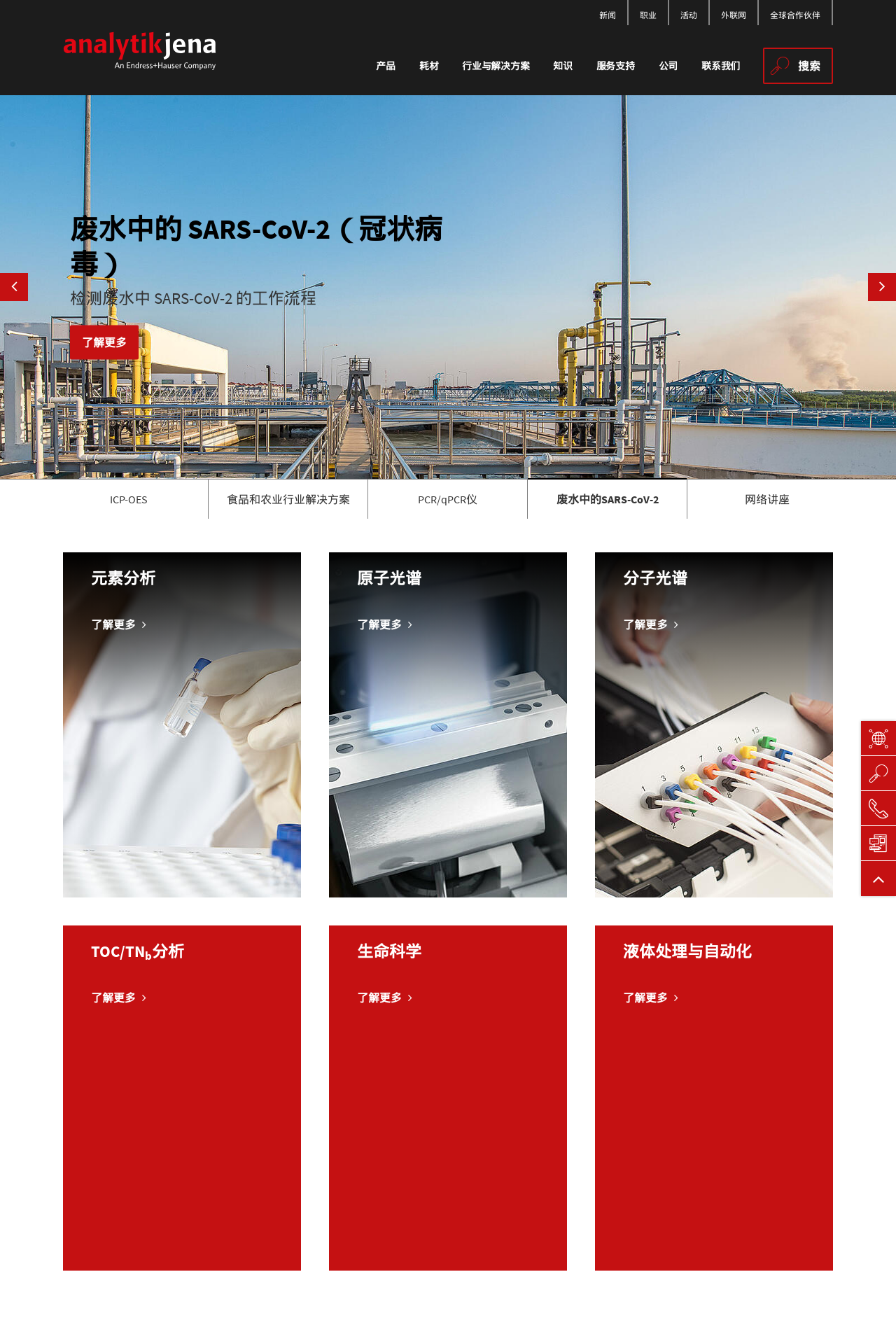Provide a thorough and detailed response to the question by examining the image: 
What is the '网络讲座回放' section about?

The '网络讲座回放' section is located in the middle of the webpage, and it provides access to replays of webinars hosted by the company. The section has a heading and a brief description, and it allows users to learn more about the webinars.